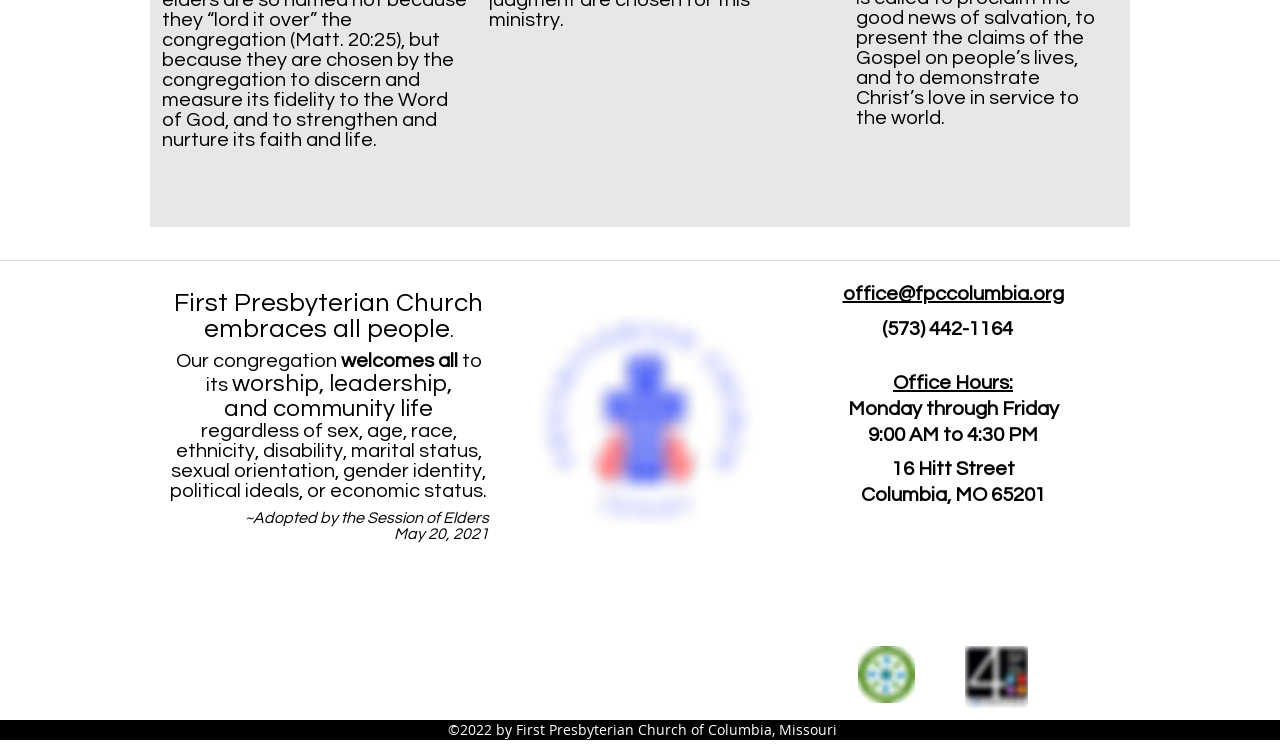What social media platforms does the church have? Using the information from the screenshot, answer with a single word or phrase.

YouTube, Twitter, Instagram, Facebook, Spotify